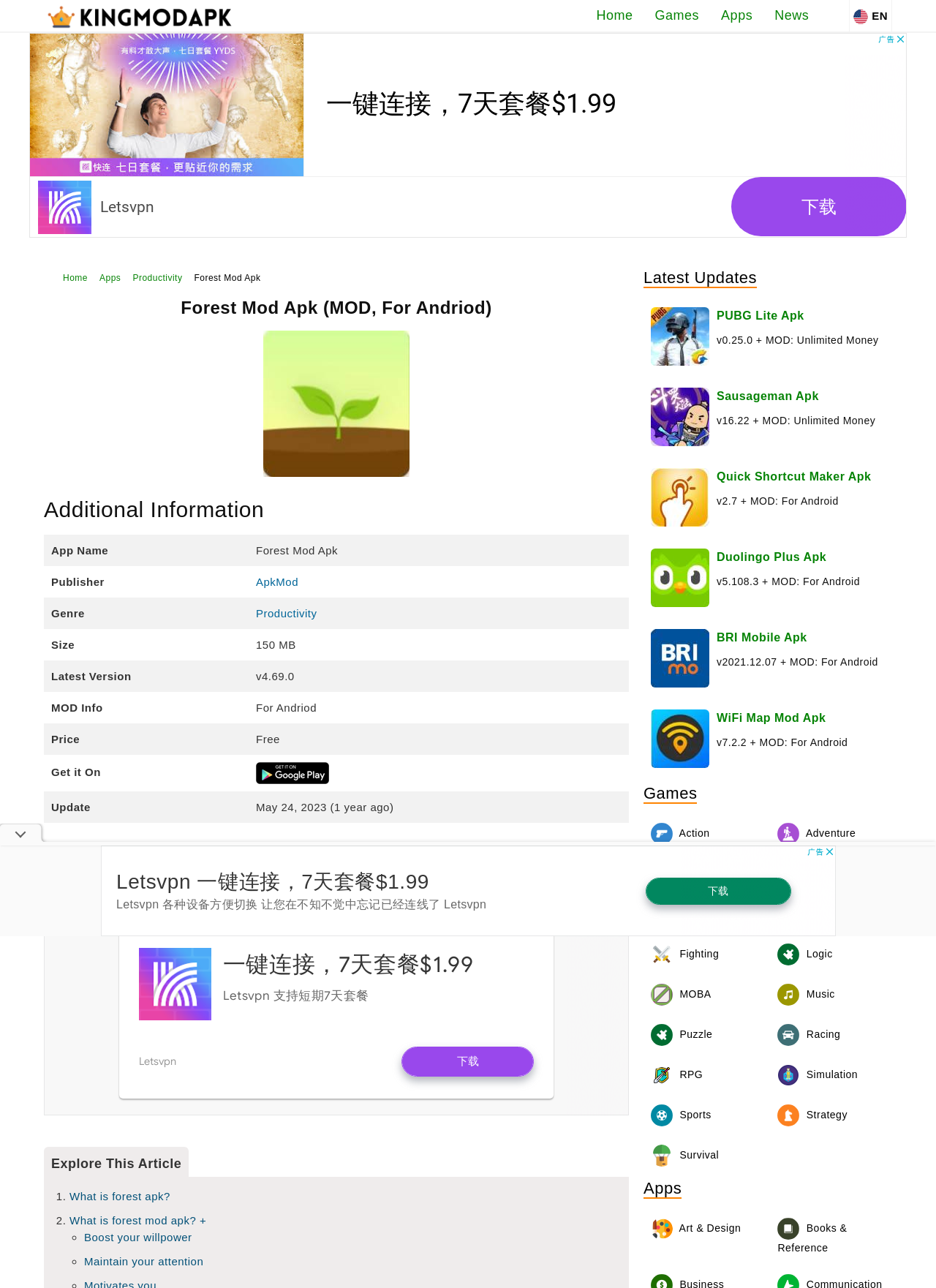Find the bounding box coordinates of the element to click in order to complete this instruction: "Download the Forest Mod Apk". The bounding box coordinates must be four float numbers between 0 and 1, denoted as [left, top, right, bottom].

[0.047, 0.662, 0.672, 0.684]